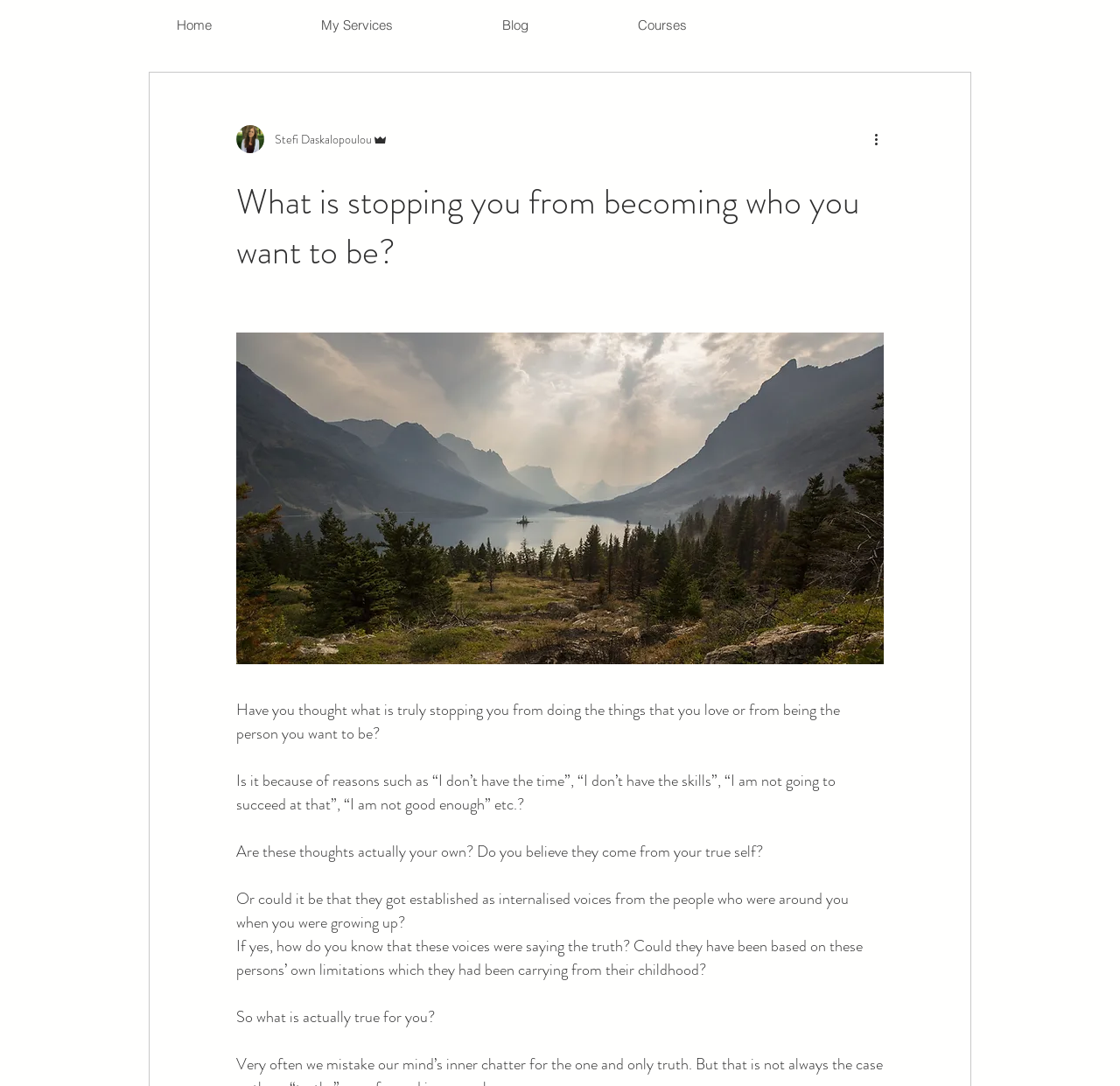What is the purpose of the 'More actions' button?
Look at the image and respond with a single word or a short phrase.

Unknown